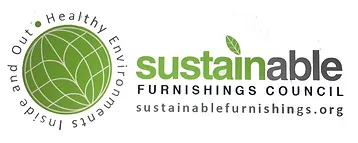By analyzing the image, answer the following question with a detailed response: What is the purpose of the website mentioned?

The website 'sustainablefurnishings.org' is included in the logo, inviting viewers to learn more about the Sustainable Furnishings Council's initiatives and certifications aimed at reducing harmful chemicals in furniture manufacturing.